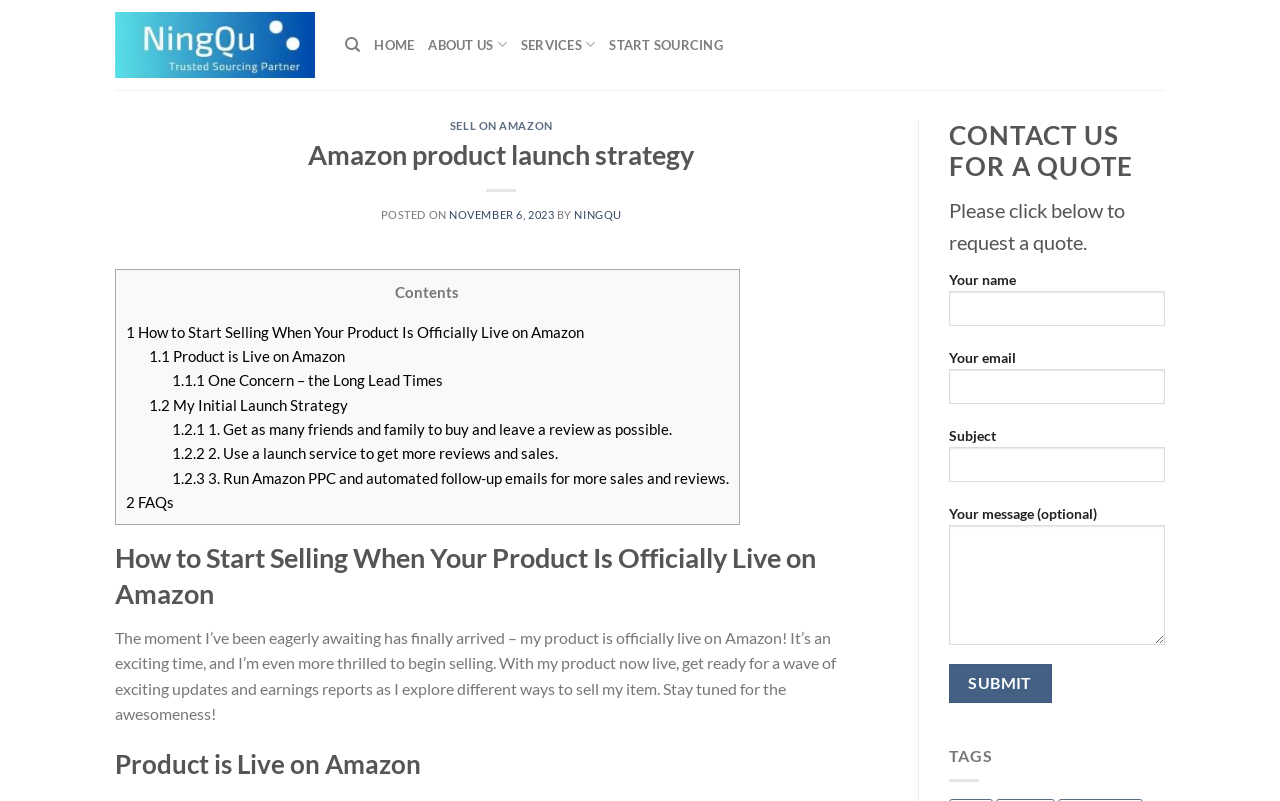Respond with a single word or phrase to the following question: What is the name of the company or service mentioned in the article?

China Sourcing Agent